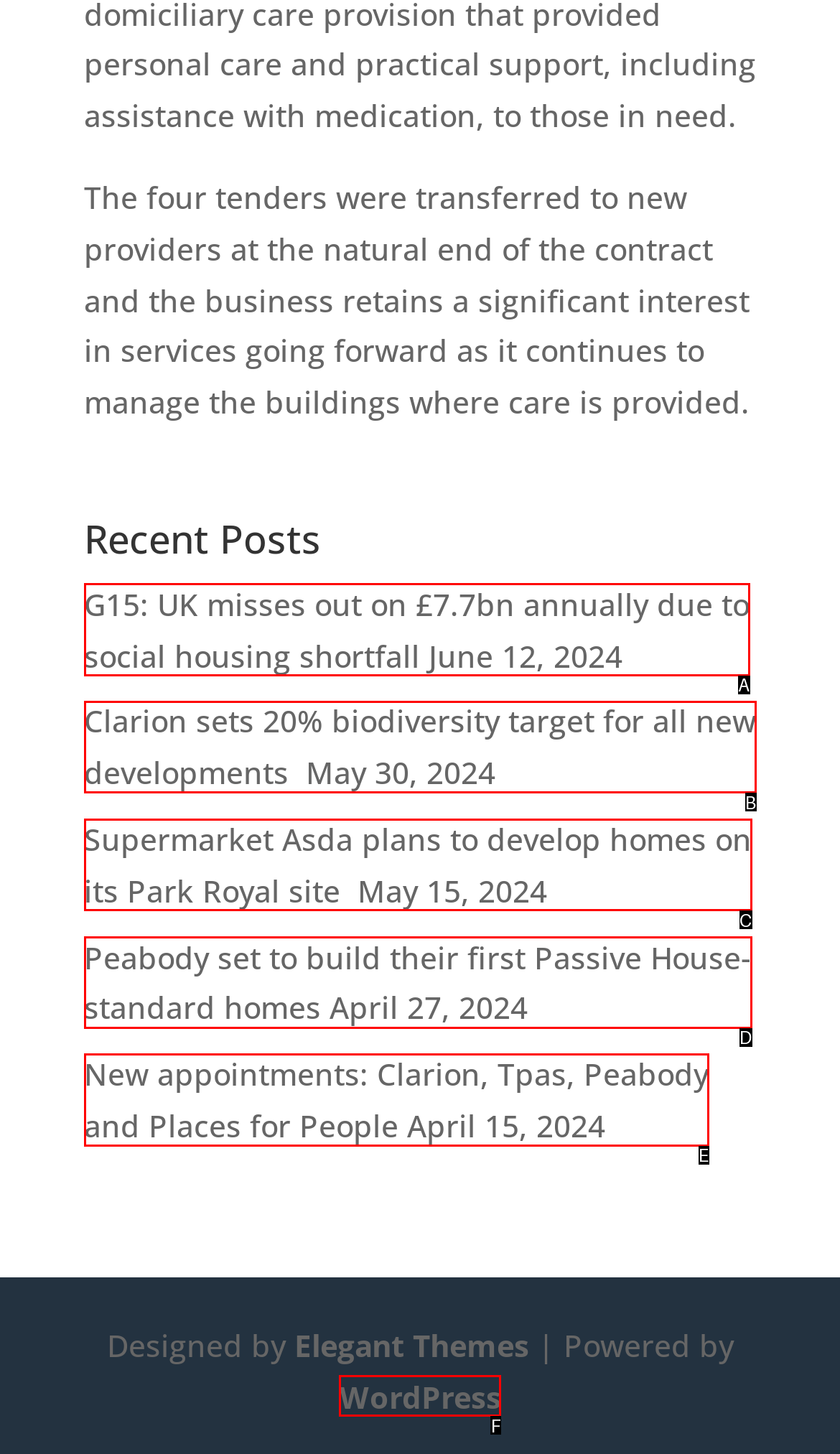Choose the letter that best represents the description: WordPress. Answer with the letter of the selected choice directly.

F